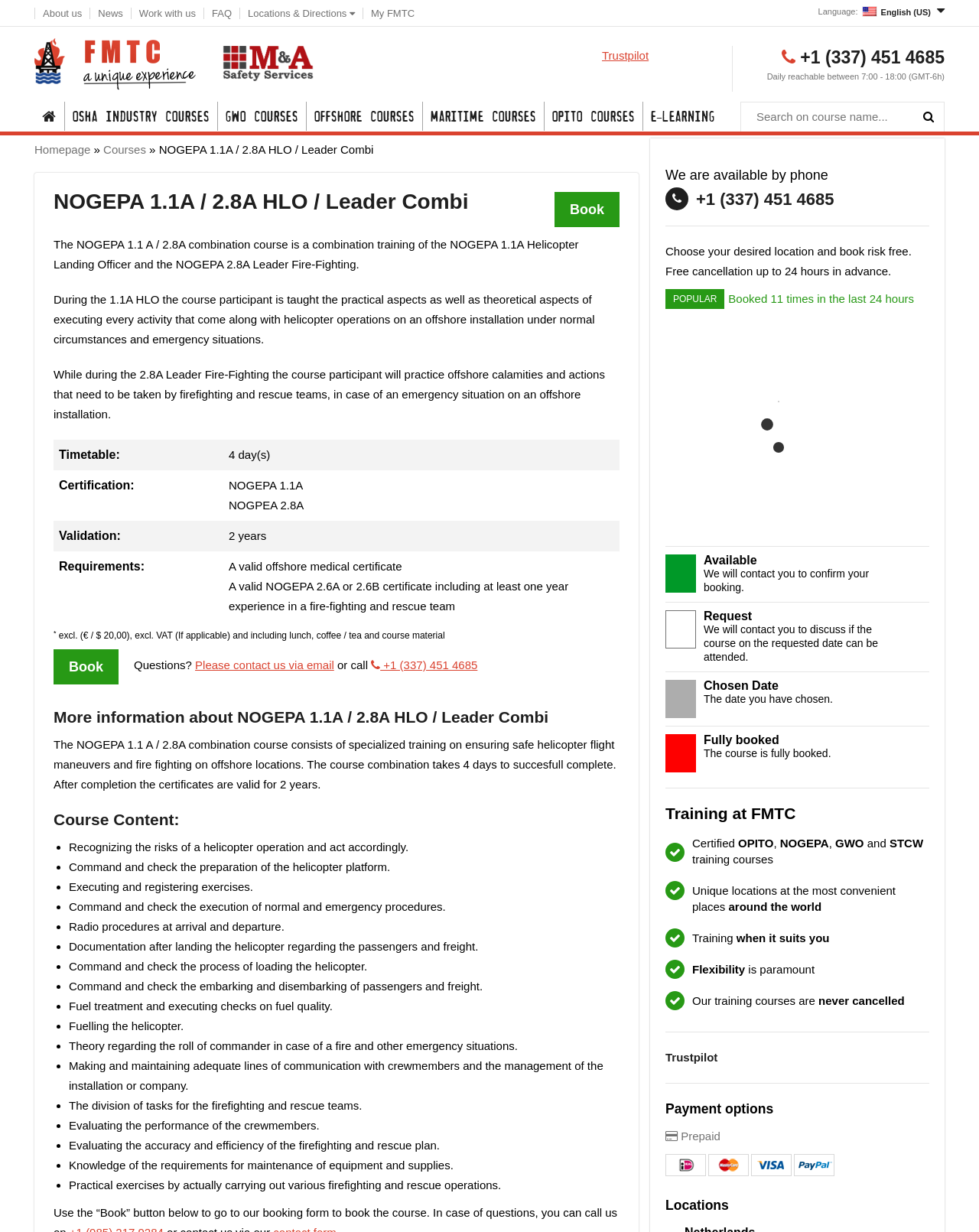What is the purpose of the NOGEPA 2.8A Leader Fire-Fighting course?
Give a detailed response to the question by analyzing the screenshot.

I found the answer by reading the course description, which states that the NOGEPA 2.8A Leader Fire-Fighting course is designed to practice offshore calamities and actions that need to be taken by firefighting and rescue teams in case of an emergency situation on an offshore installation.